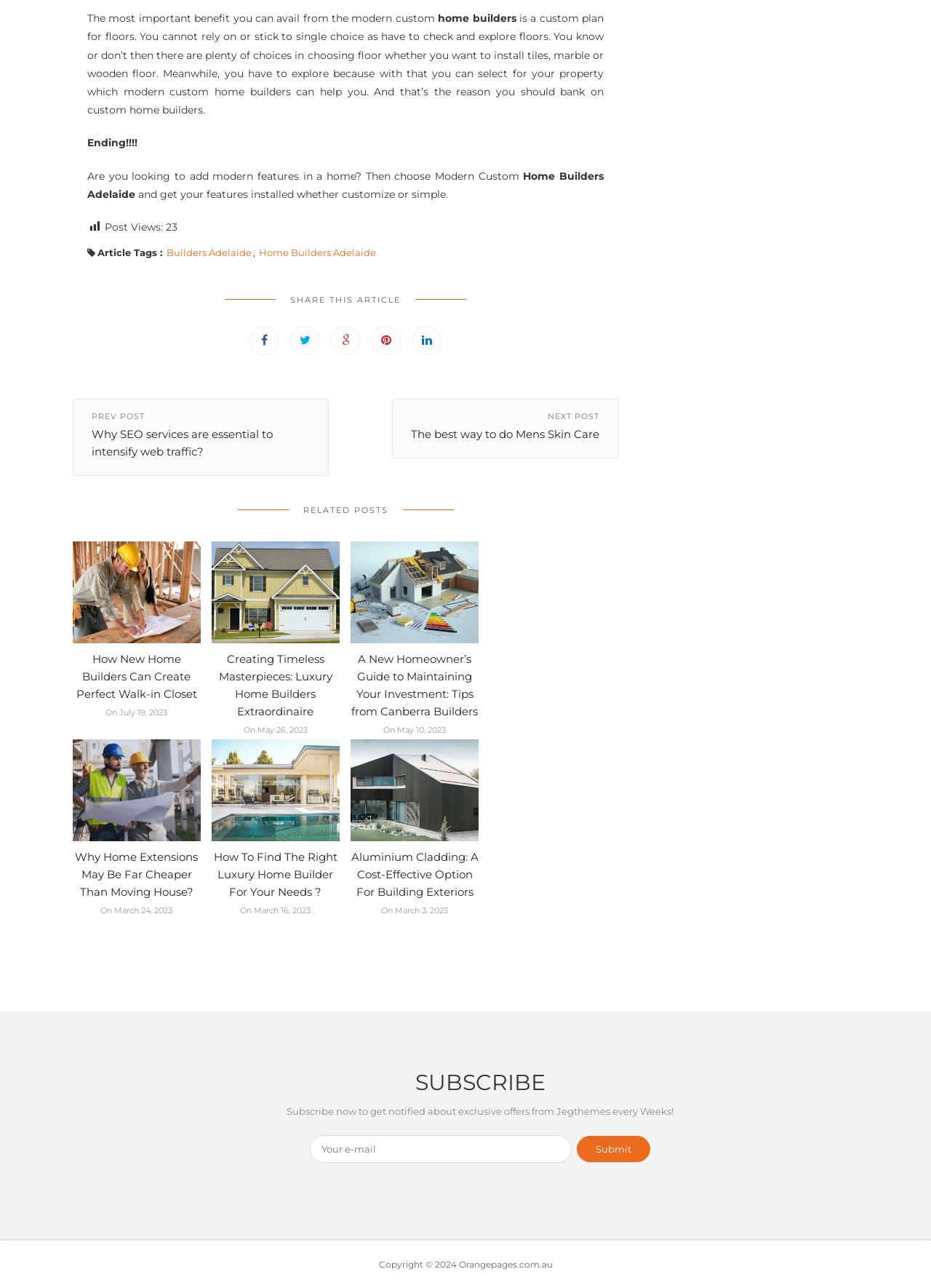Can you provide the bounding box coordinates for the element that should be clicked to implement the instruction: "Enter your email address"?

[0.333, 0.881, 0.614, 0.903]